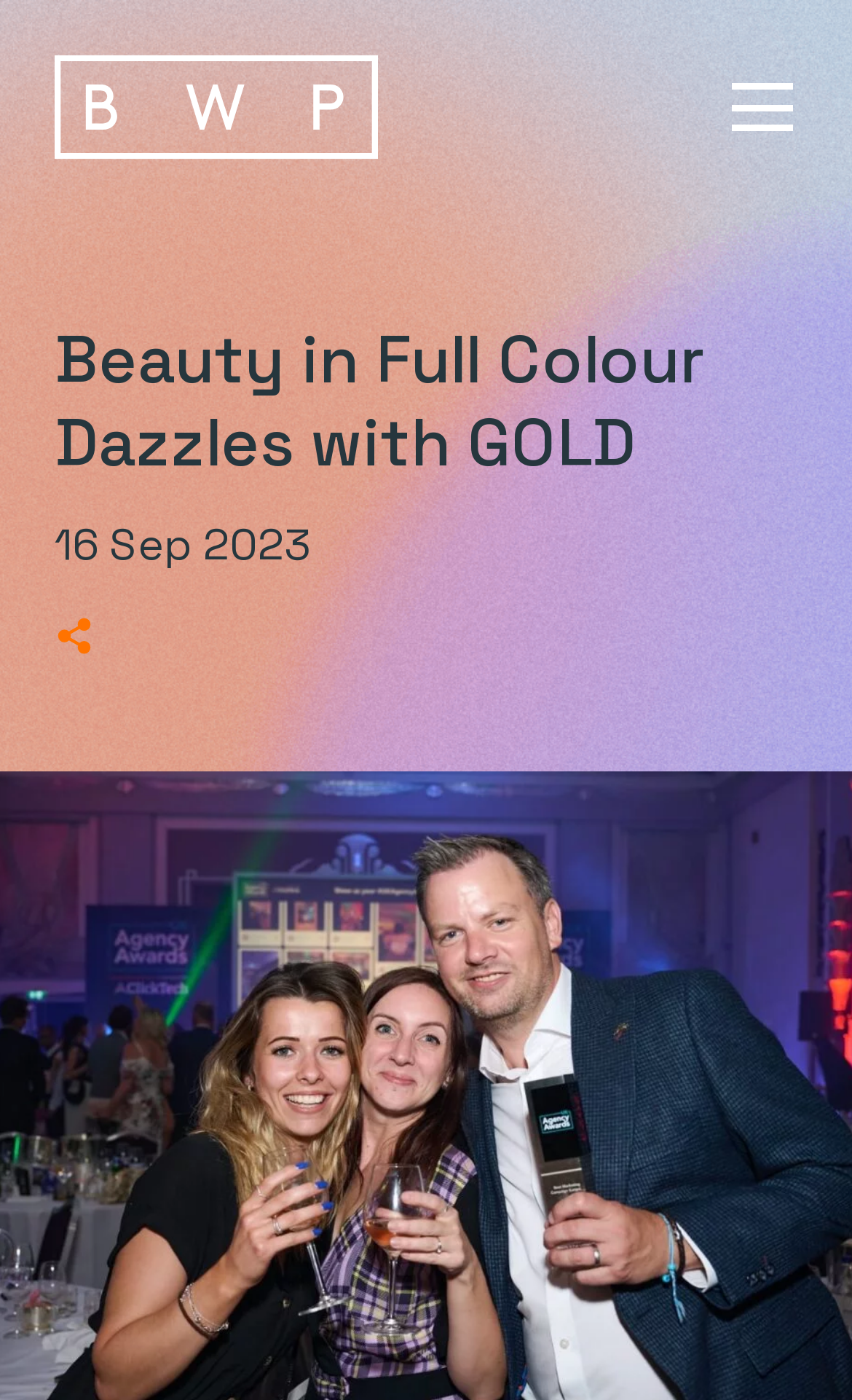Given the element description Outlook AppIns, identify the bounding box coordinates for the UI element on the webpage screenshot. The format should be (top-left x, top-left y, bottom-right x, bottom-right y), with values between 0 and 1.

None